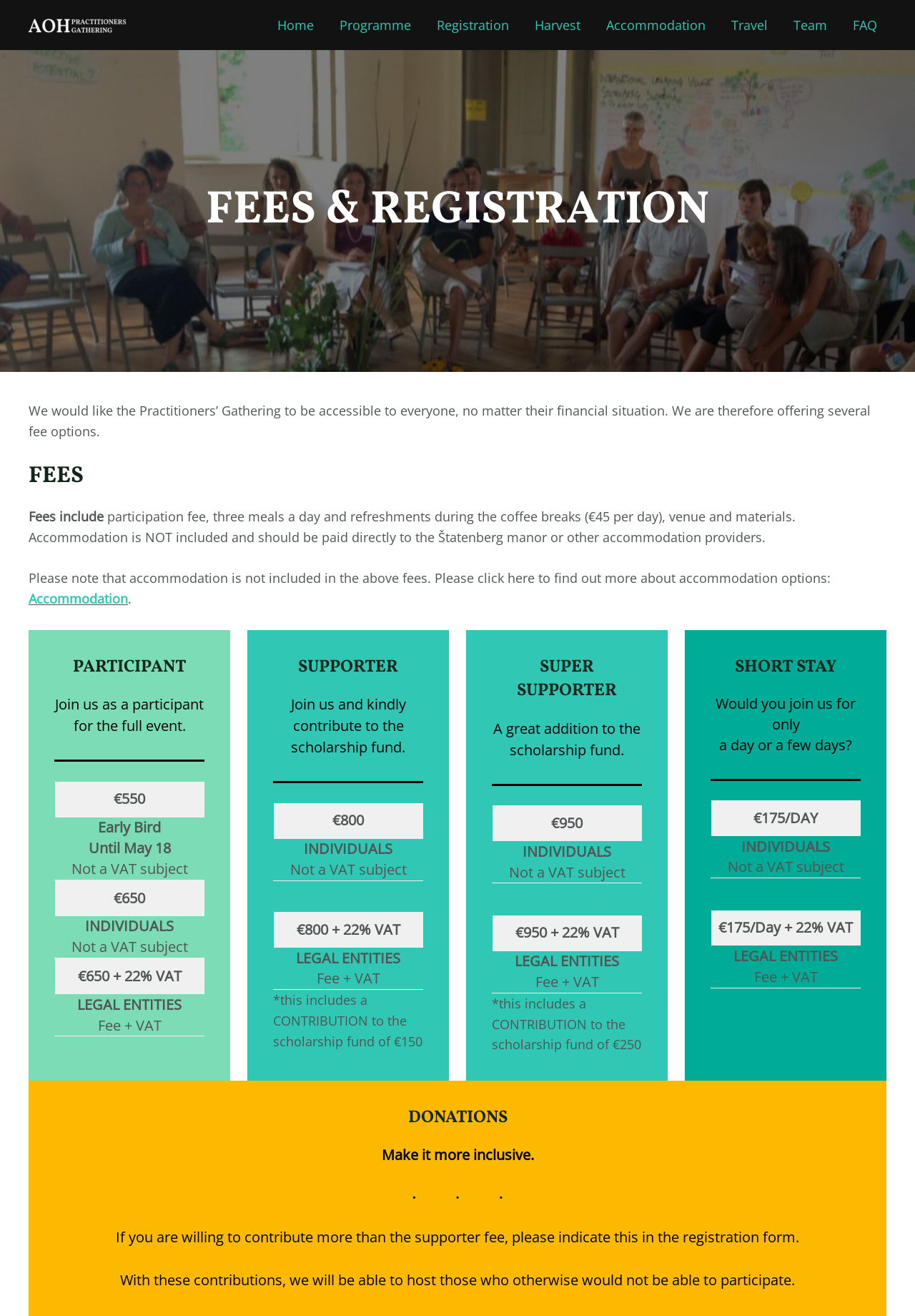Please locate the bounding box coordinates for the element that should be clicked to achieve the following instruction: "Register as a 'PARTICIPANT'". Ensure the coordinates are given as four float numbers between 0 and 1, i.e., [left, top, right, bottom].

[0.059, 0.498, 0.223, 0.516]